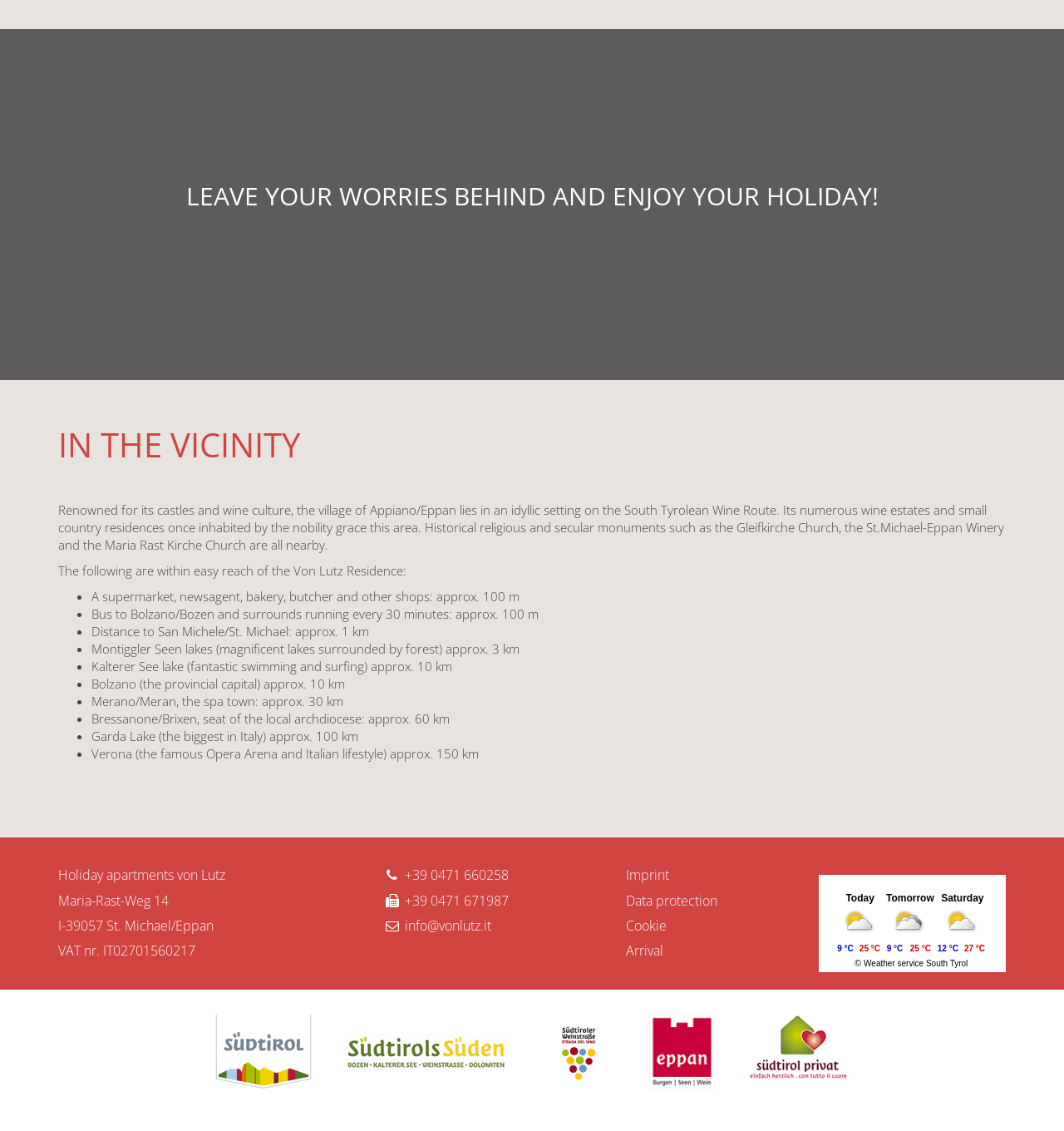What is the phone number to contact?
Please respond to the question thoroughly and include all relevant details.

The phone number to contact can be found at the bottom of the webpage, next to the email address. It is indicated by the phone icon and the number '+39 0471 660258'.